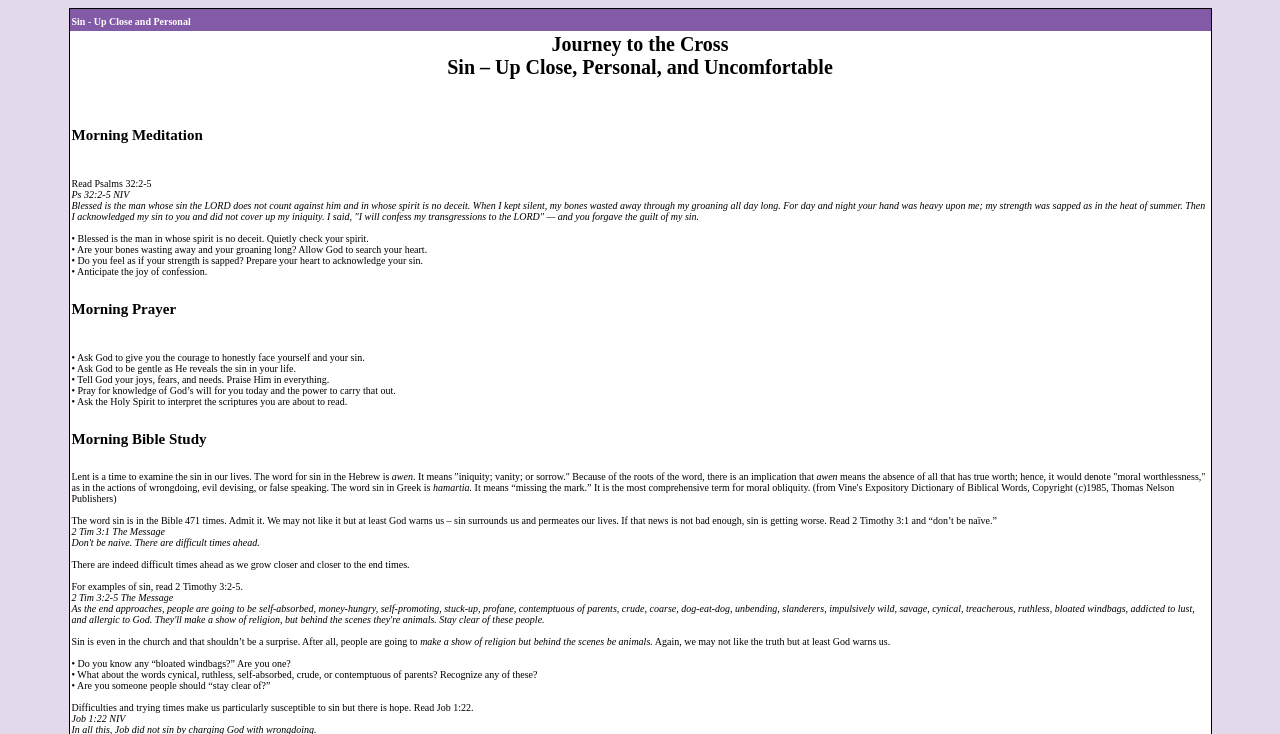What is the book and verse mentioned in the morning Bible study?
Based on the image, answer the question with as much detail as possible.

The book and verse mentioned in the morning Bible study is obtained from the StaticText element with the text 'Read 2 Timothy 3:1 and “don’t be naïve.”' which is located in the section discussing the morning Bible study.